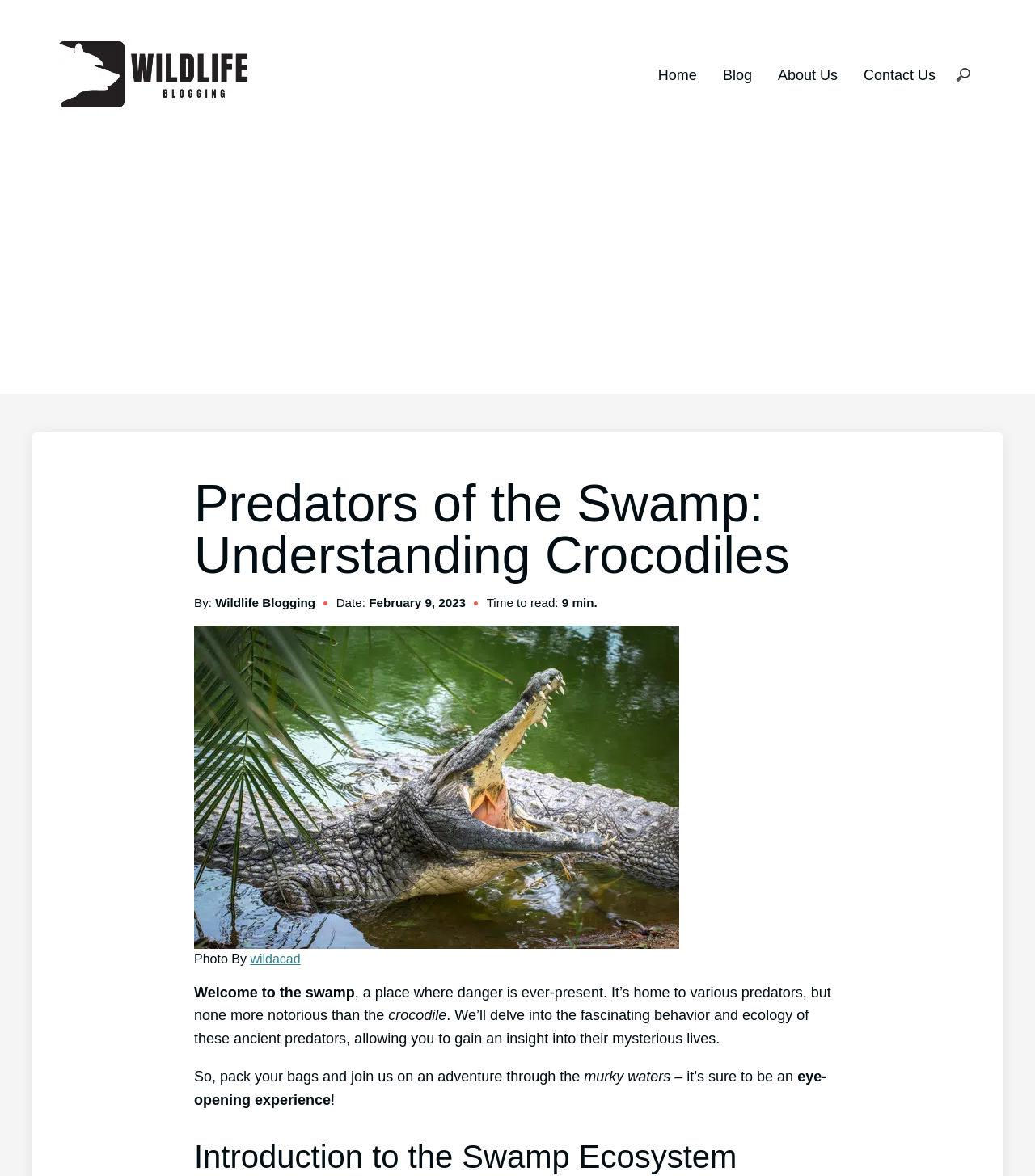Identify the bounding box coordinates of the section that should be clicked to achieve the task described: "Click on the 'Home' link".

[0.636, 0.057, 0.673, 0.071]